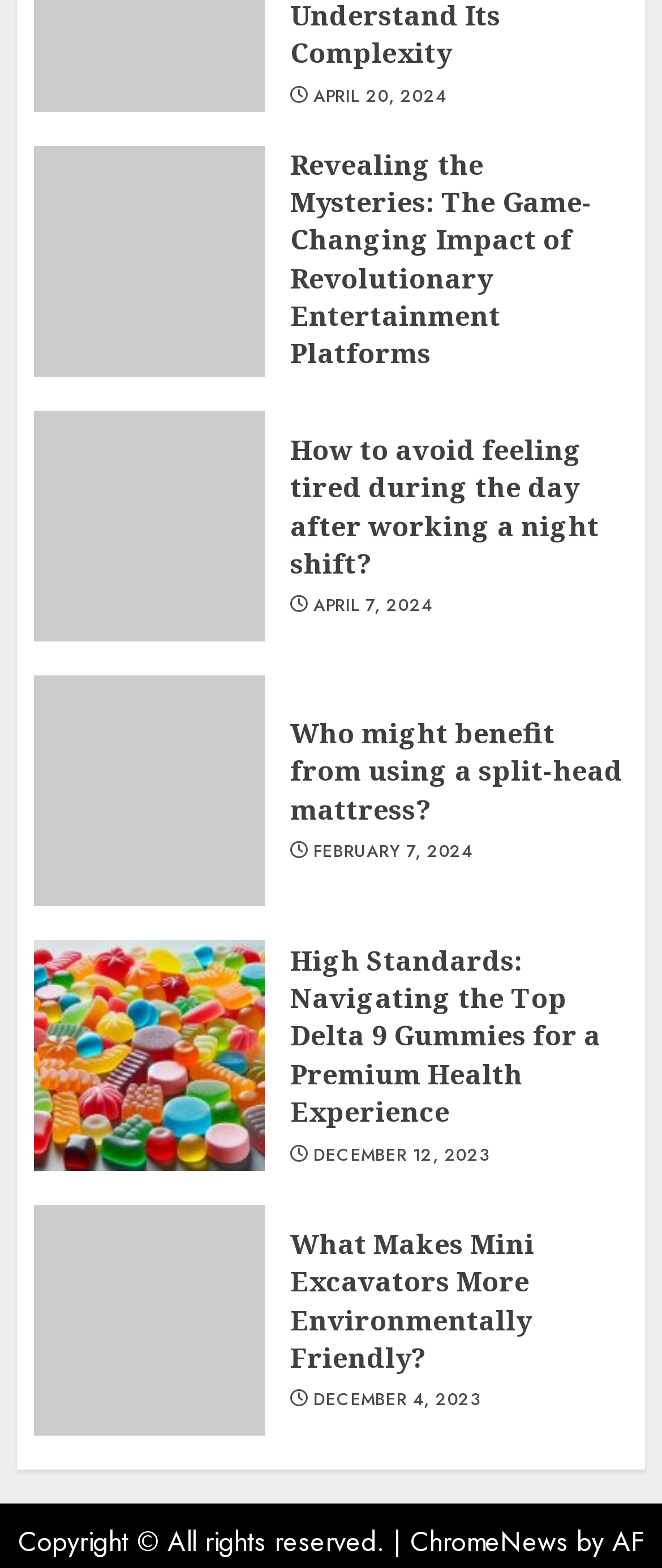Could you determine the bounding box coordinates of the clickable element to complete the instruction: "Read article about the game-changing impact of revolutionary entertainment platforms"? Provide the coordinates as four float numbers between 0 and 1, i.e., [left, top, right, bottom].

[0.438, 0.093, 0.895, 0.239]